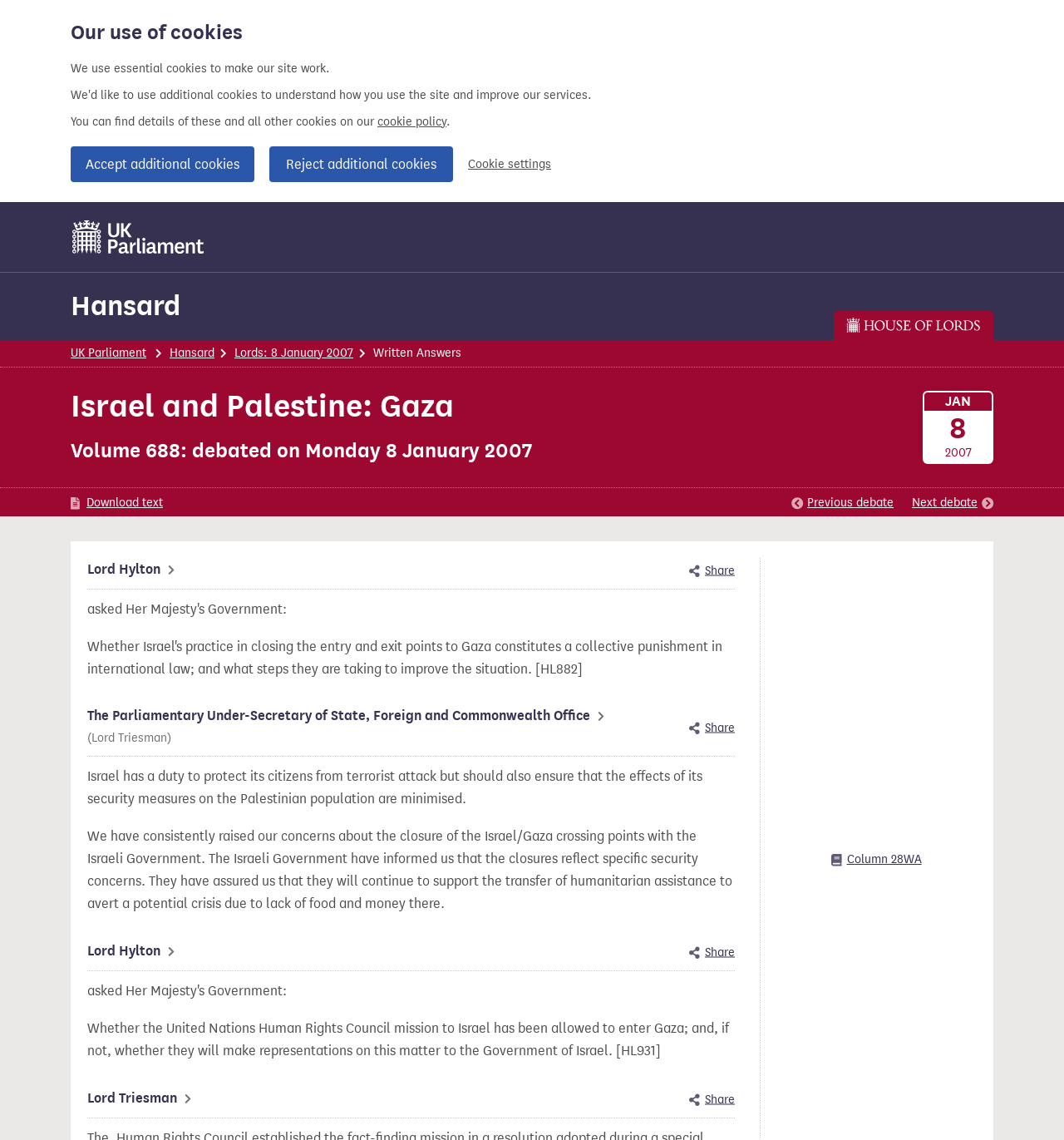Pinpoint the bounding box coordinates of the area that must be clicked to complete this instruction: "Download text".

[0.066, 0.433, 0.153, 0.449]